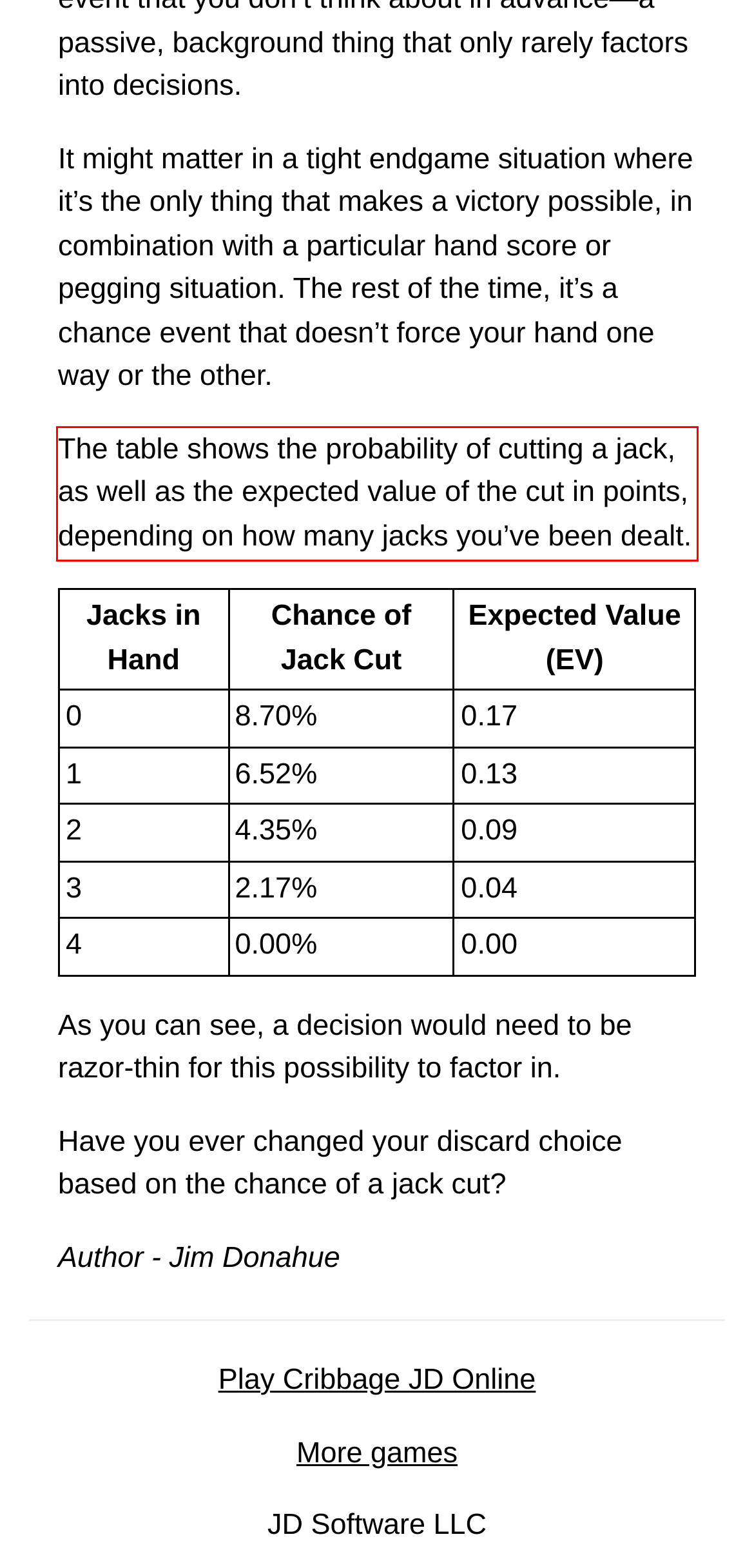From the screenshot of the webpage, locate the red bounding box and extract the text contained within that area.

The table shows the probability of cutting a jack, as well as the expected value of the cut in points, depending on how many jacks you’ve been dealt.